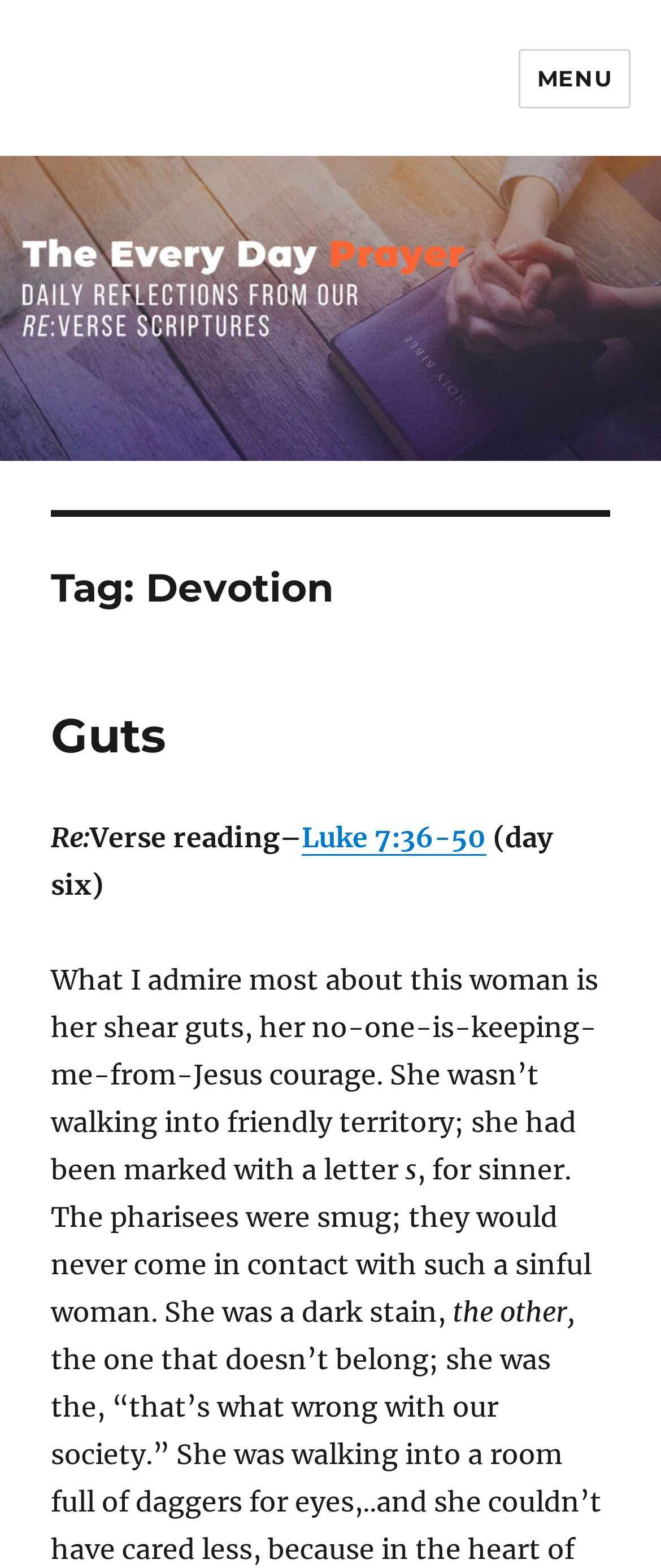What is the woman's relationship with Jesus? Please answer the question using a single word or phrase based on the image.

She wasn't walking into friendly territory